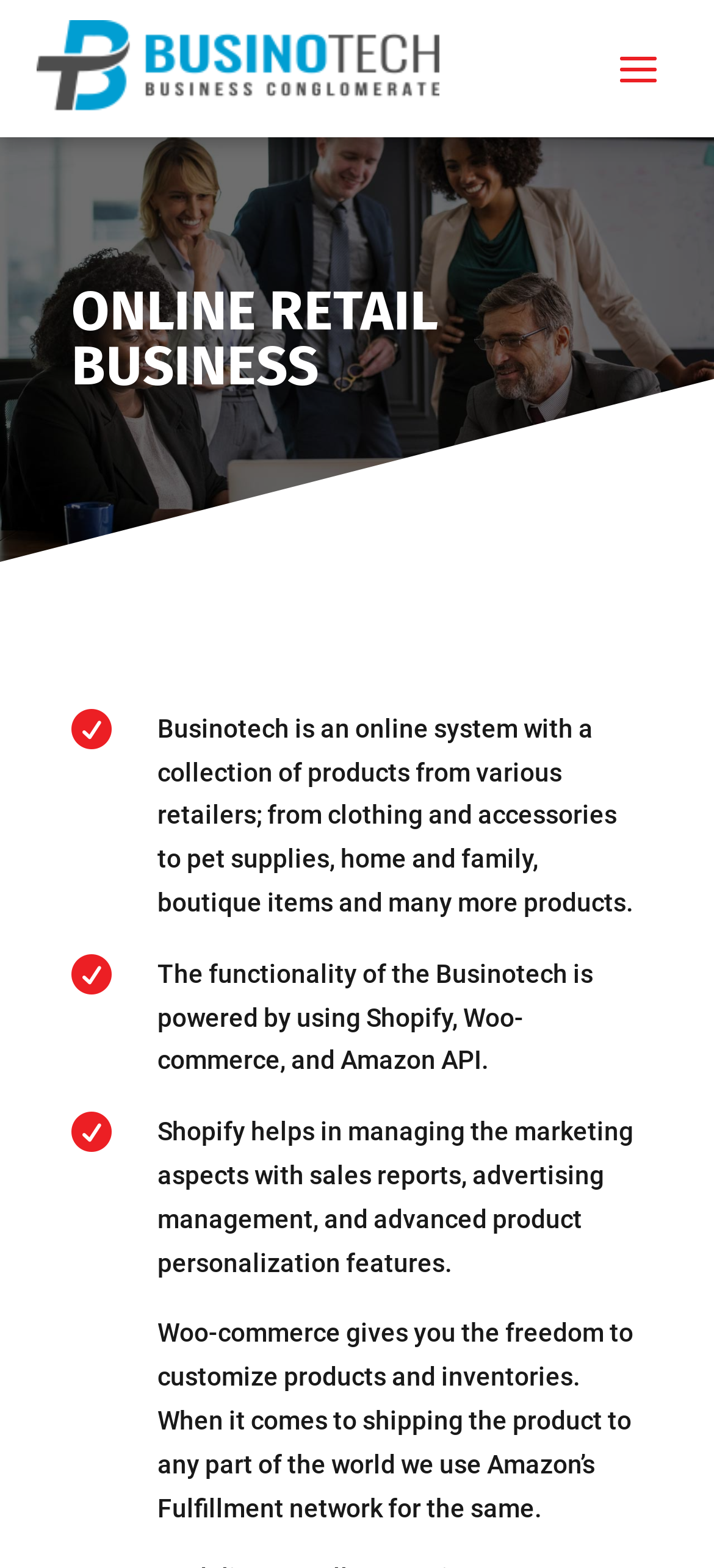Give a concise answer using only one word or phrase for this question:
What is Businotech?

Online system with products